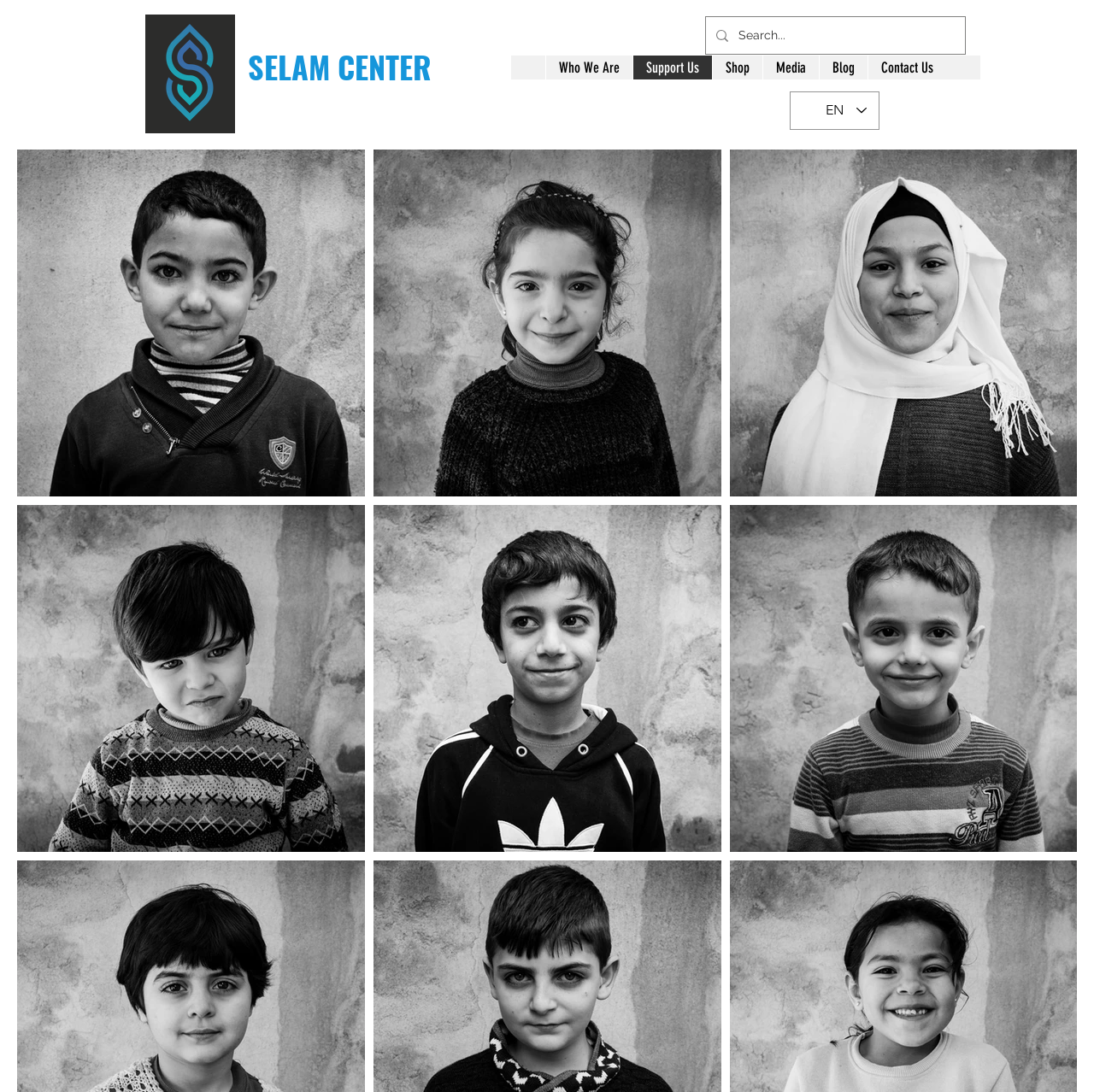Determine the bounding box for the described HTML element: "SELAM CENTER". Ensure the coordinates are four float numbers between 0 and 1 in the format [left, top, right, bottom].

[0.226, 0.049, 0.394, 0.084]